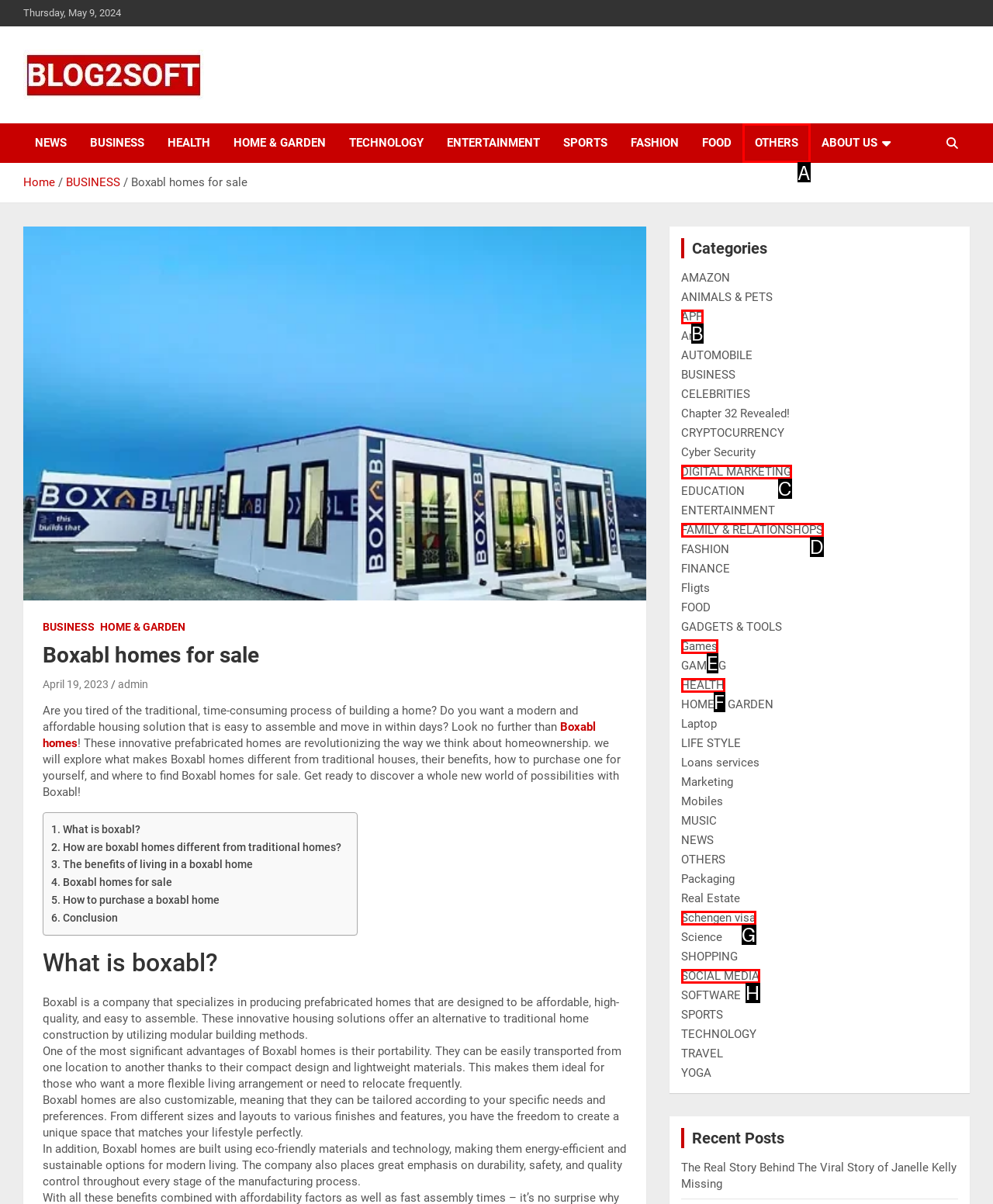Determine the letter of the UI element I should click on to complete the task: Click on the 'OTHERS' link from the provided choices in the screenshot.

A